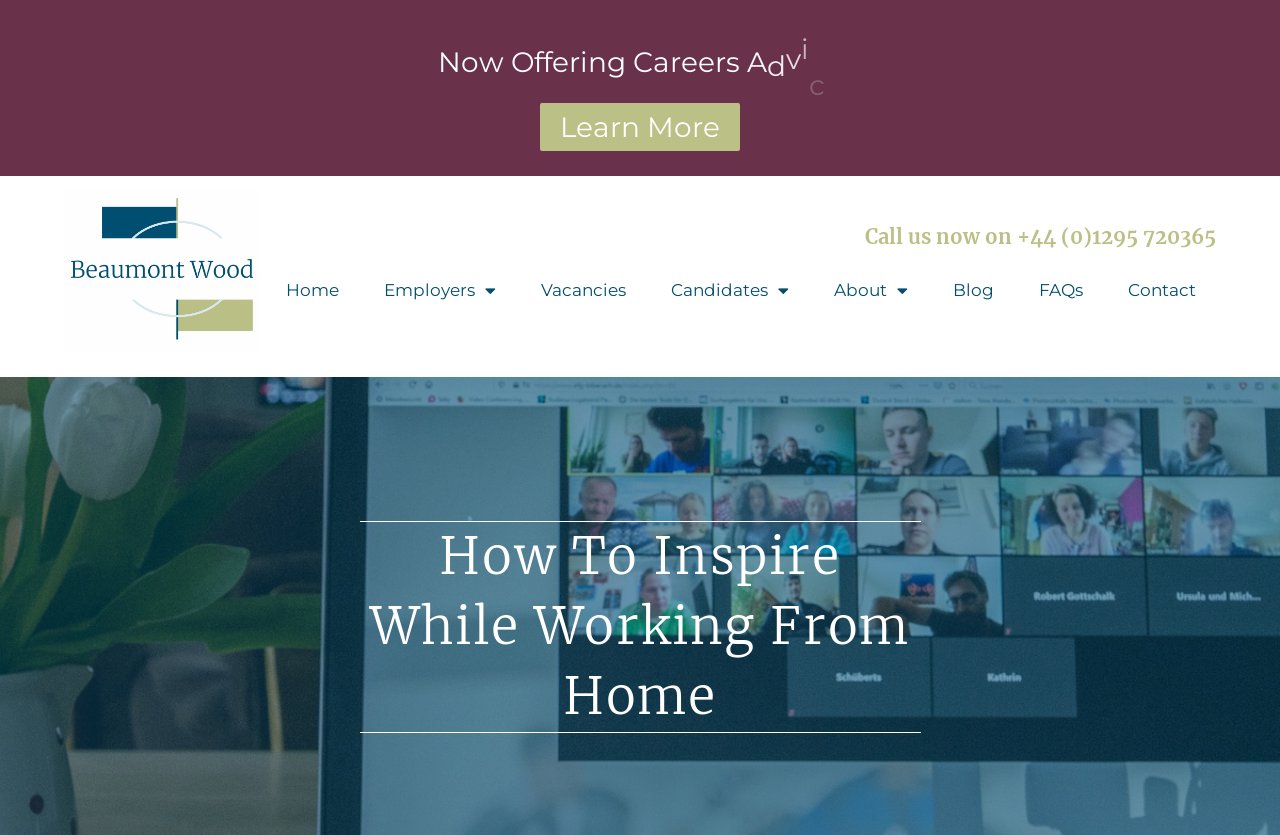Please locate the clickable area by providing the bounding box coordinates to follow this instruction: "Call us now".

[0.676, 0.268, 0.95, 0.298]